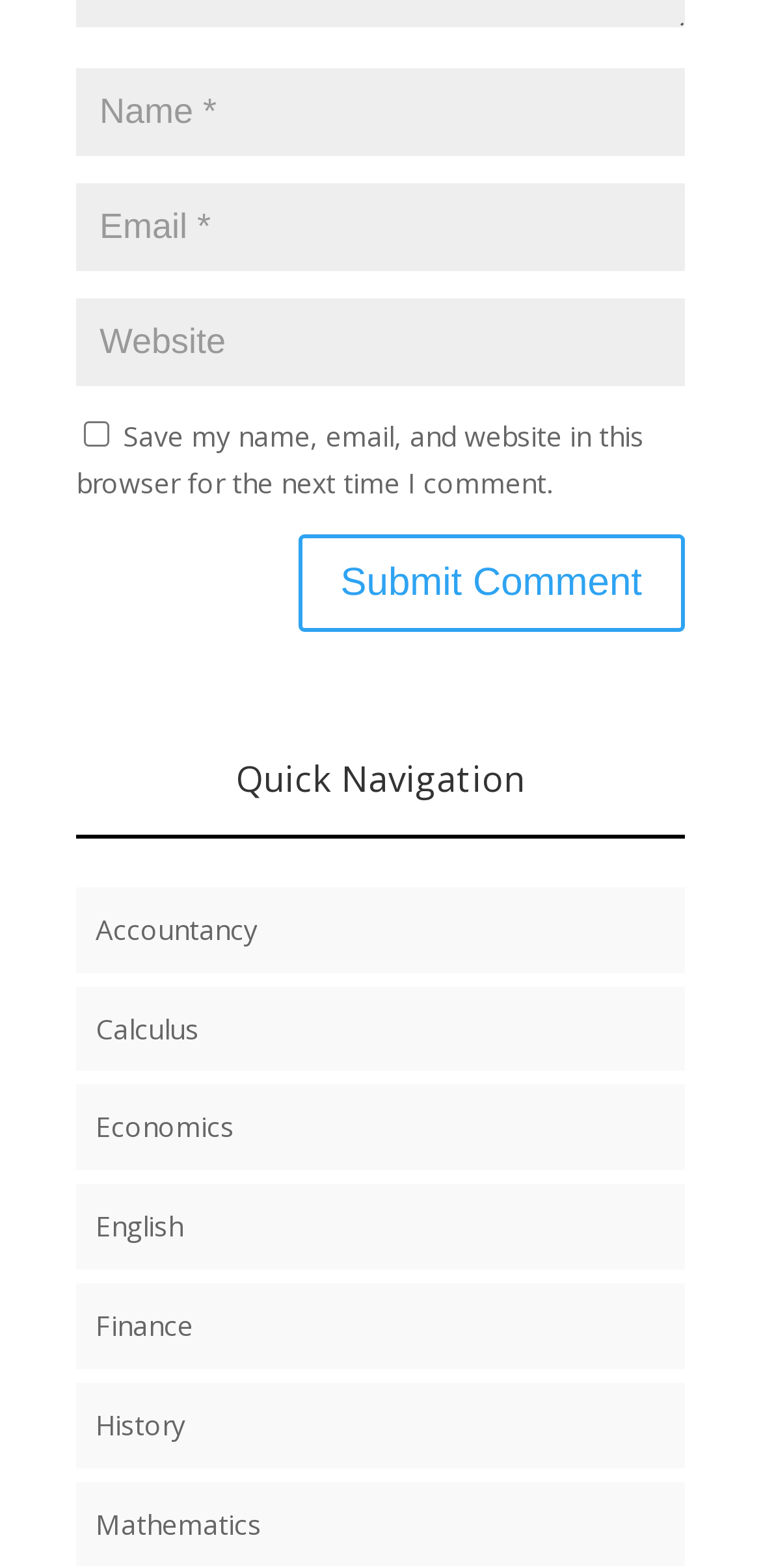What is the position of the 'Email *' label?
Look at the screenshot and respond with one word or a short phrase.

Above the second textbox